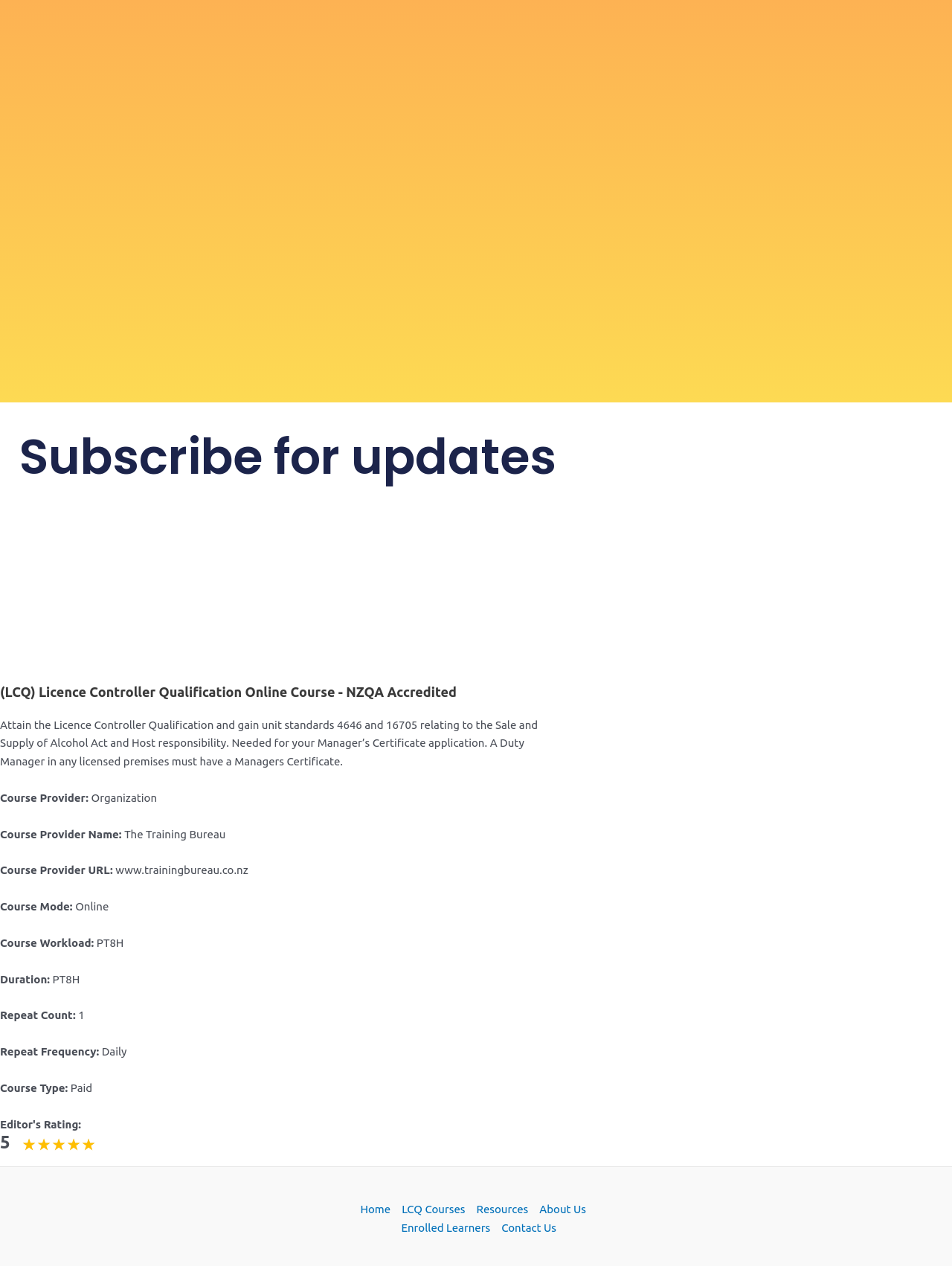What is the name of the course provider?
Based on the screenshot, provide your answer in one word or phrase.

The Training Bureau